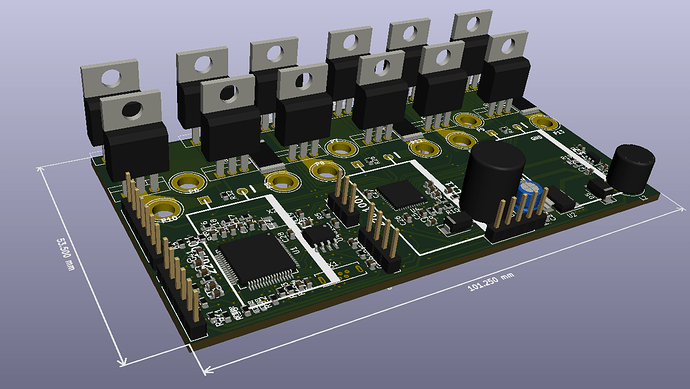Describe the image with as much detail as possible.

This image showcases a detailed 3D rendering of a printed circuit board (PCB) designed for FOC (Field Oriented Control) applications. The board is equipped with multiple TO-220 FET packages, indicating its capability for high-current applications. The dimensions of the PCB are specified as 101.25 mm in width and 56.50 mm in height, allowing for efficient integration into various systems. Key components visible on the board include the FETs, a microcontroller, and multiple connector pins that facilitate connections for power, ground, and signal inputs. This design emphasizes compactness and high performance, making it suitable for a variety of electronic applications such as electric vehicles and robotics.